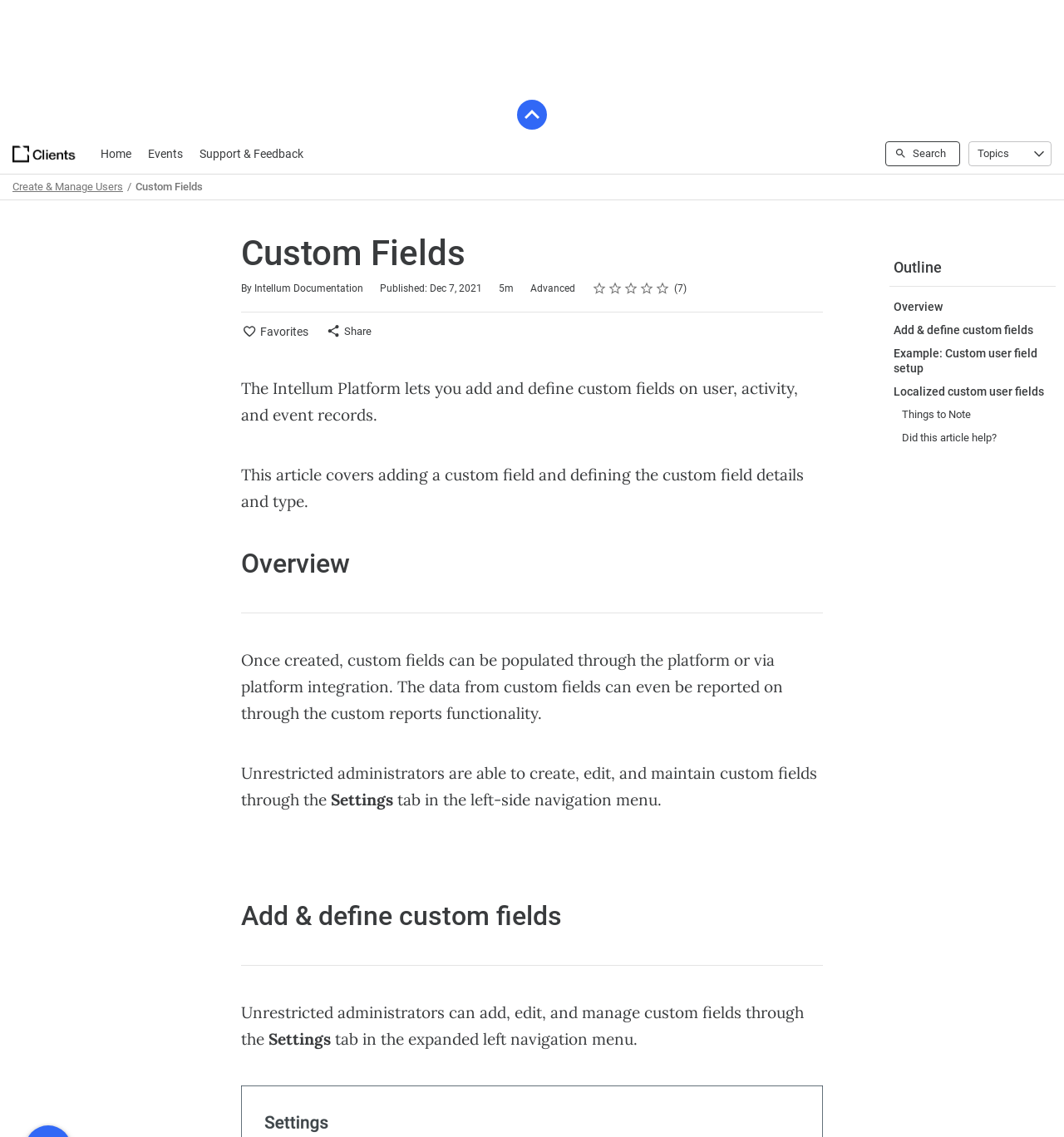Locate the bounding box coordinates of the area that needs to be clicked to fulfill the following instruction: "Search for something". The coordinates should be in the format of four float numbers between 0 and 1, namely [left, top, right, bottom].

[0.832, 0.007, 0.902, 0.029]